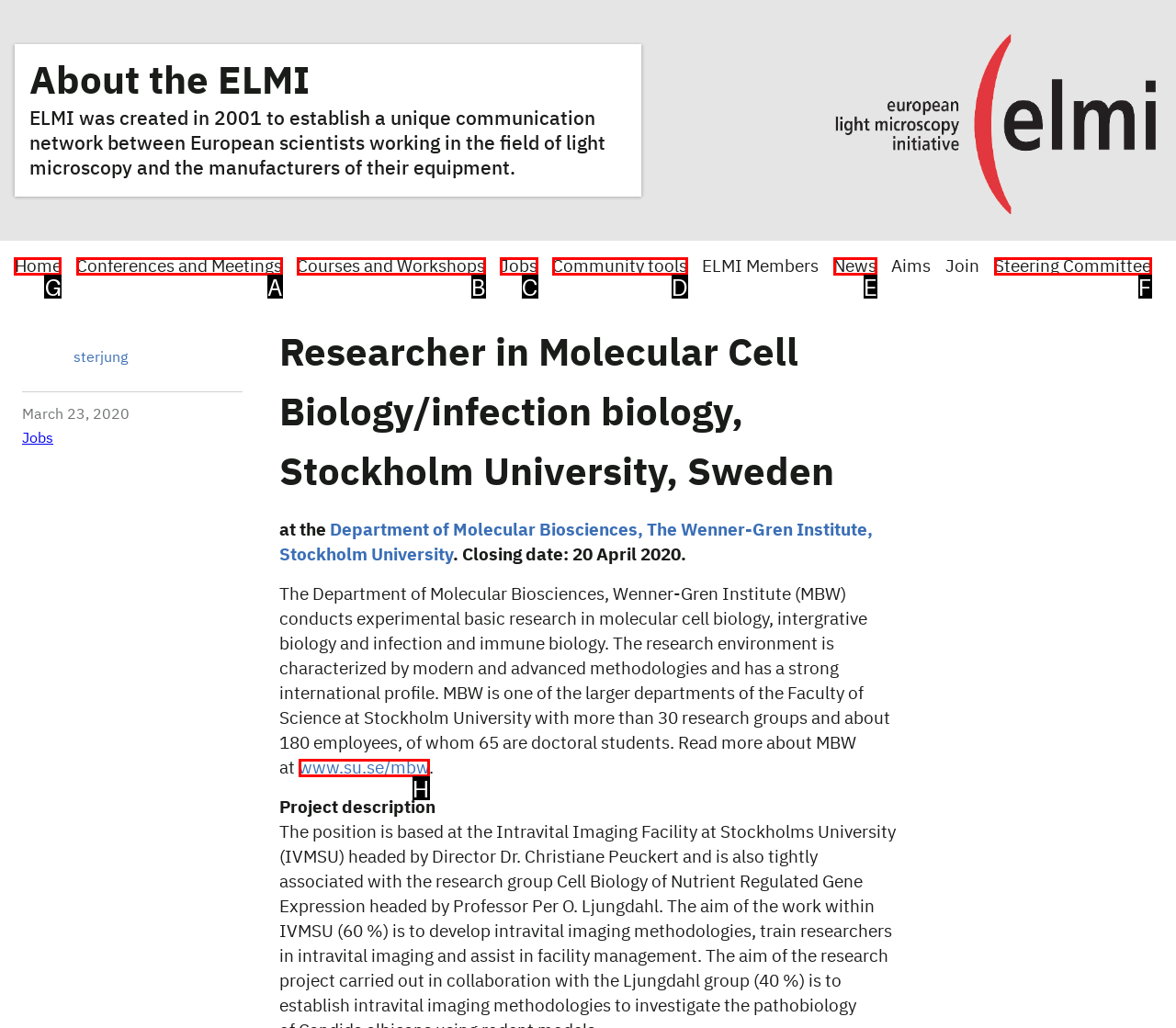Point out the HTML element I should click to achieve the following task: Go to Home Provide the letter of the selected option from the choices.

G